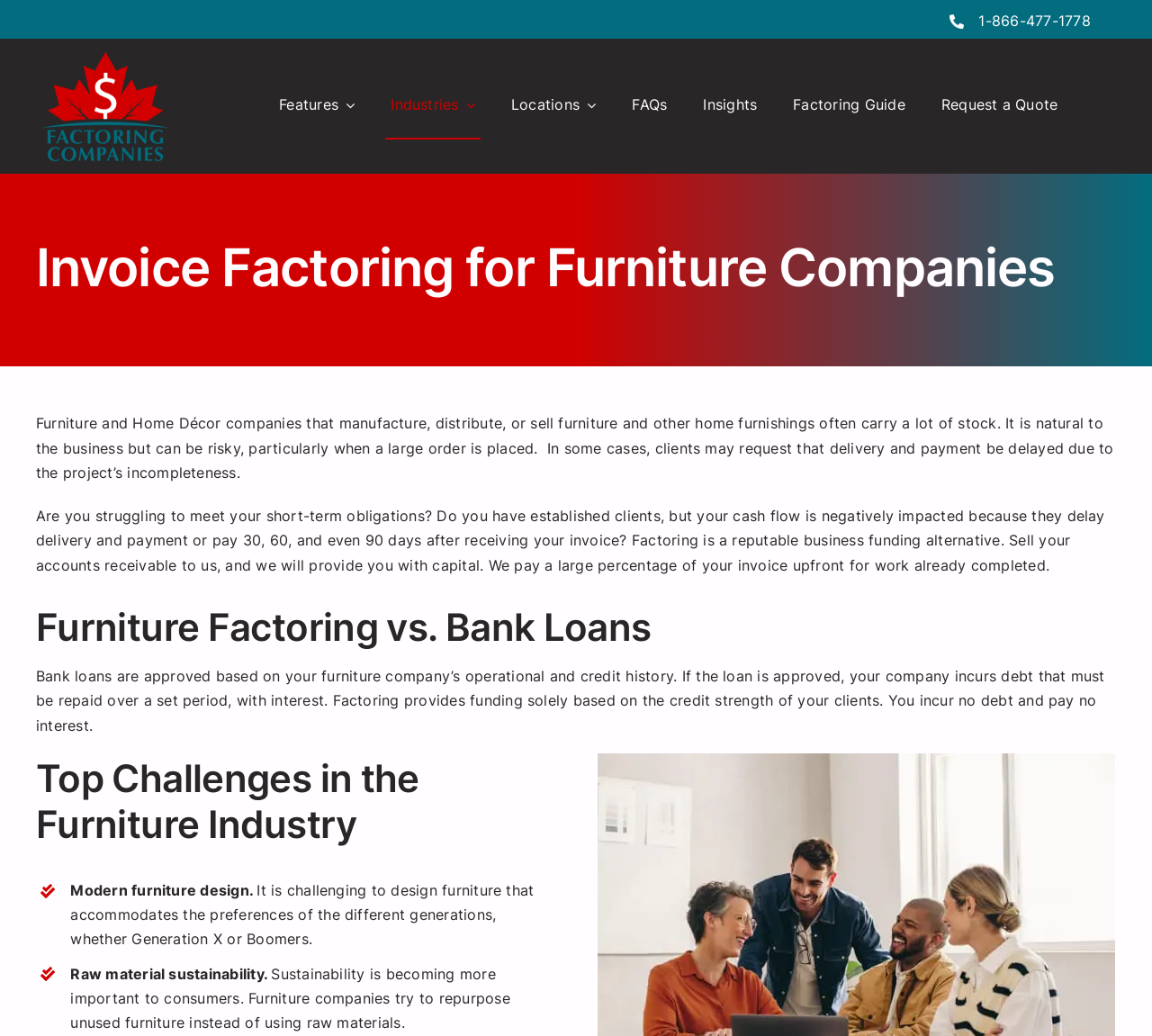Determine the bounding box for the UI element as described: "Factoring Line of Credit". The coordinates should be represented as four float numbers between 0 and 1, formatted as [left, top, right, bottom].

[0.344, 0.177, 0.655, 0.22]